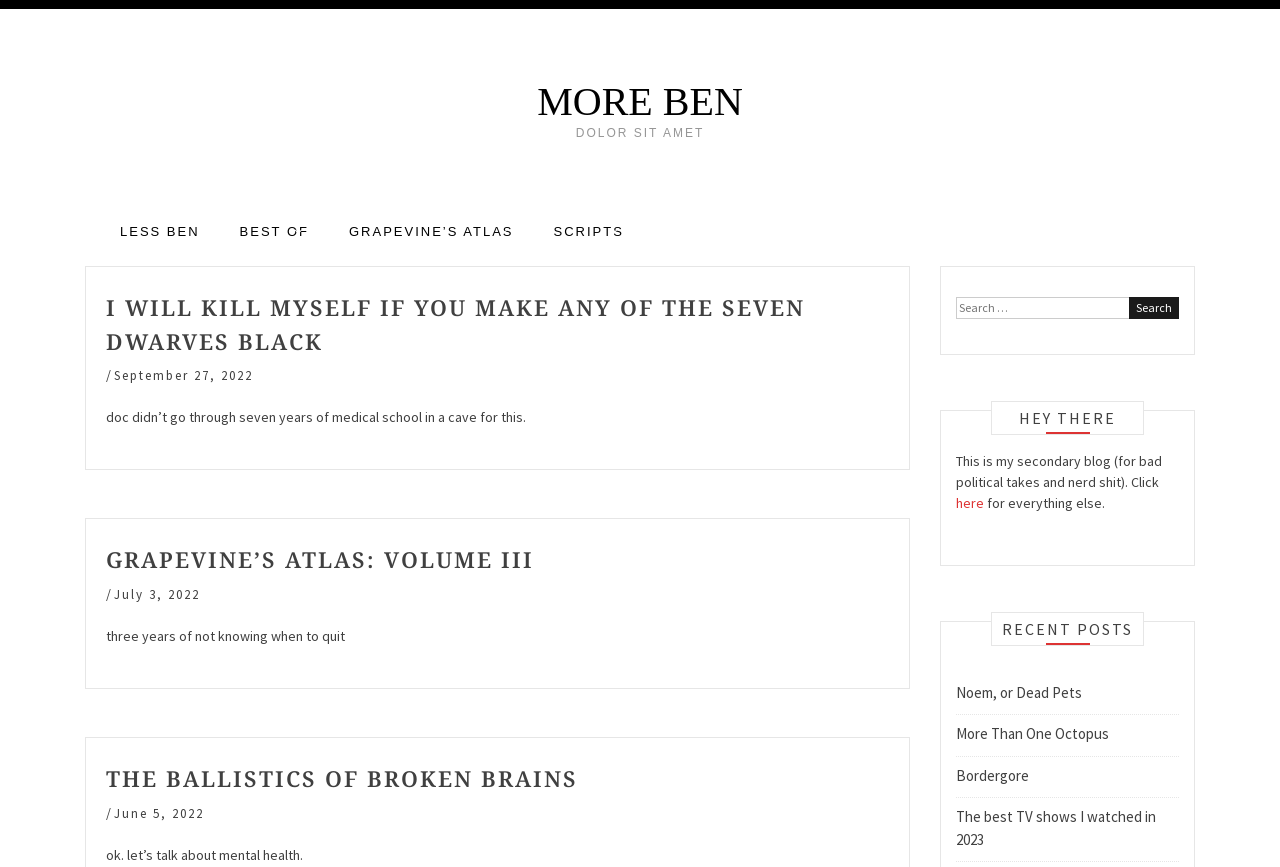Find the bounding box coordinates for the HTML element described as: "Bordergore". The coordinates should consist of four float values between 0 and 1, i.e., [left, top, right, bottom].

[0.747, 0.883, 0.804, 0.905]